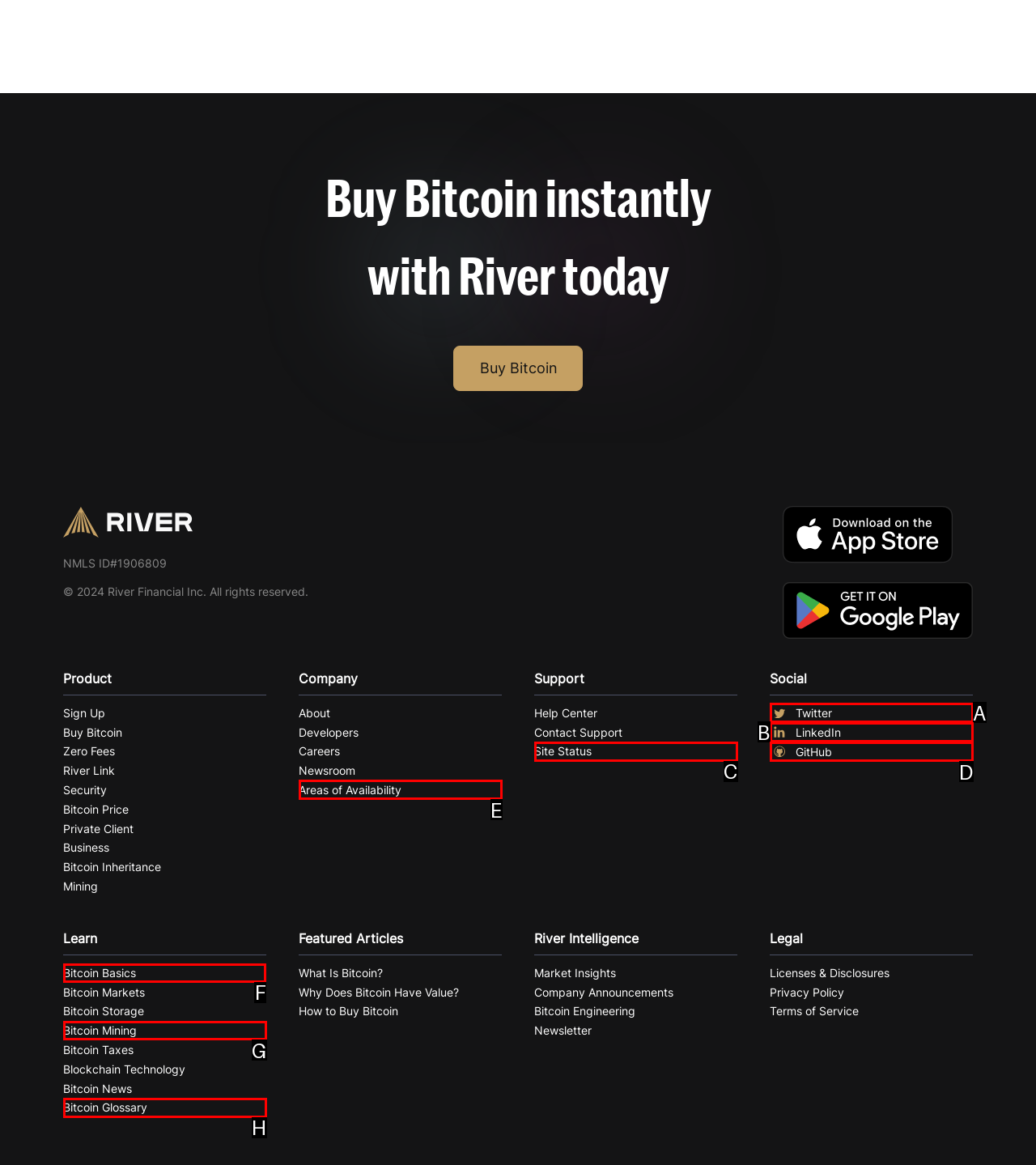Determine the letter of the UI element I should click on to complete the task: Learn about Bitcoin Basics from the provided choices in the screenshot.

F